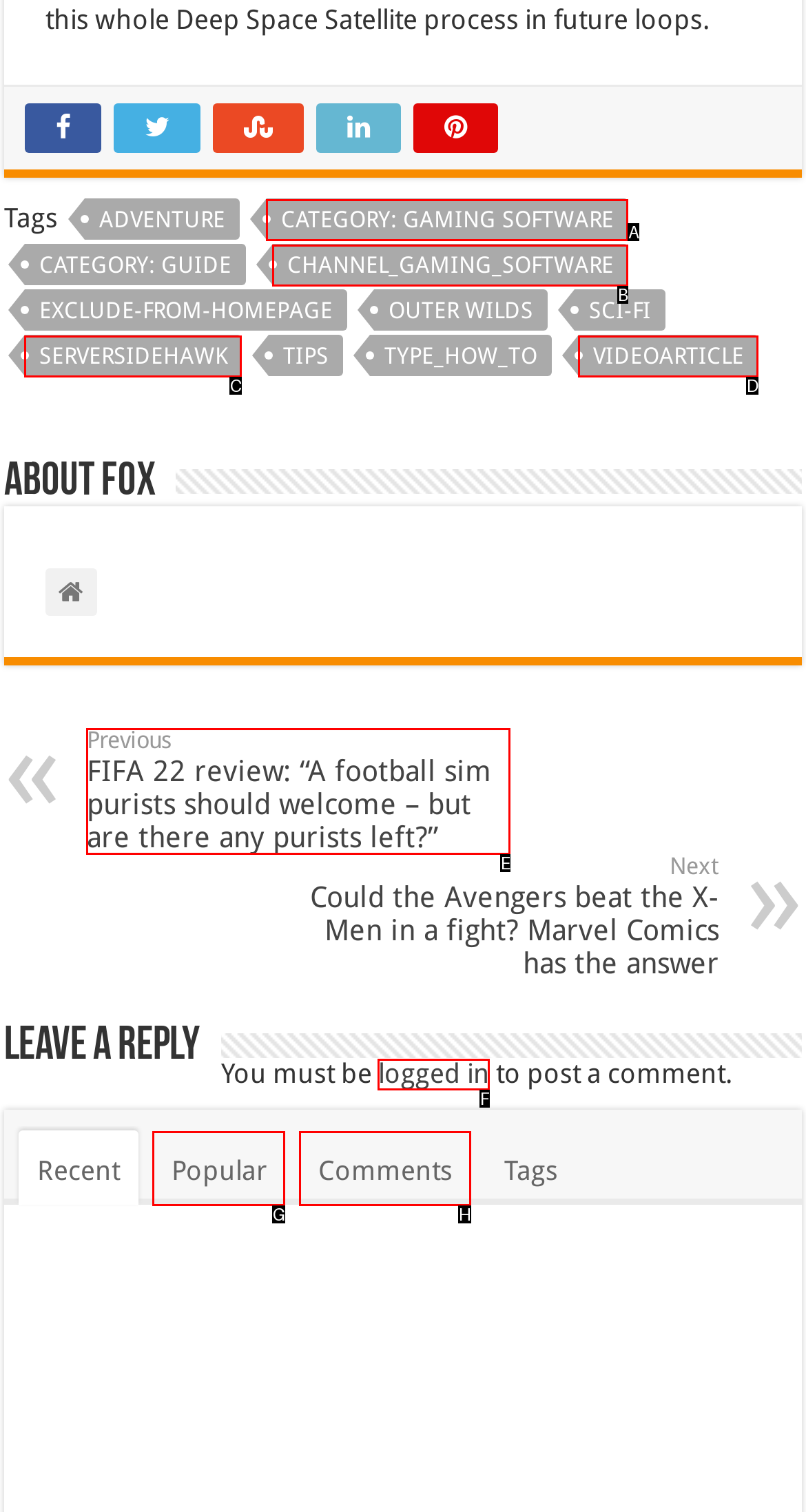Please provide the letter of the UI element that best fits the following description: Summit Brewing Co.
Respond with the letter from the given choices only.

None